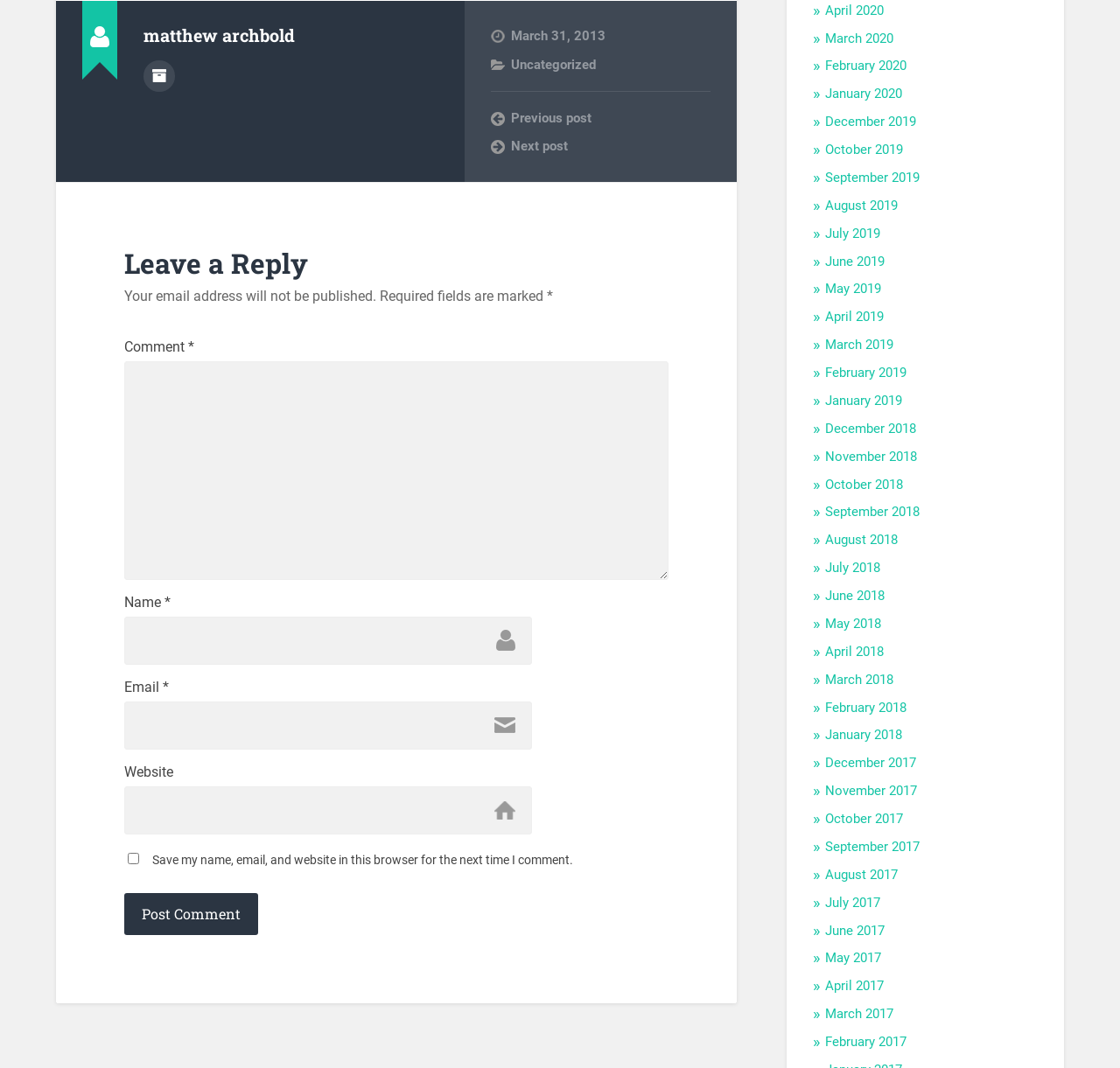Please identify the coordinates of the bounding box that should be clicked to fulfill this instruction: "Click on the 'April 2020' link".

[0.737, 0.002, 0.789, 0.017]